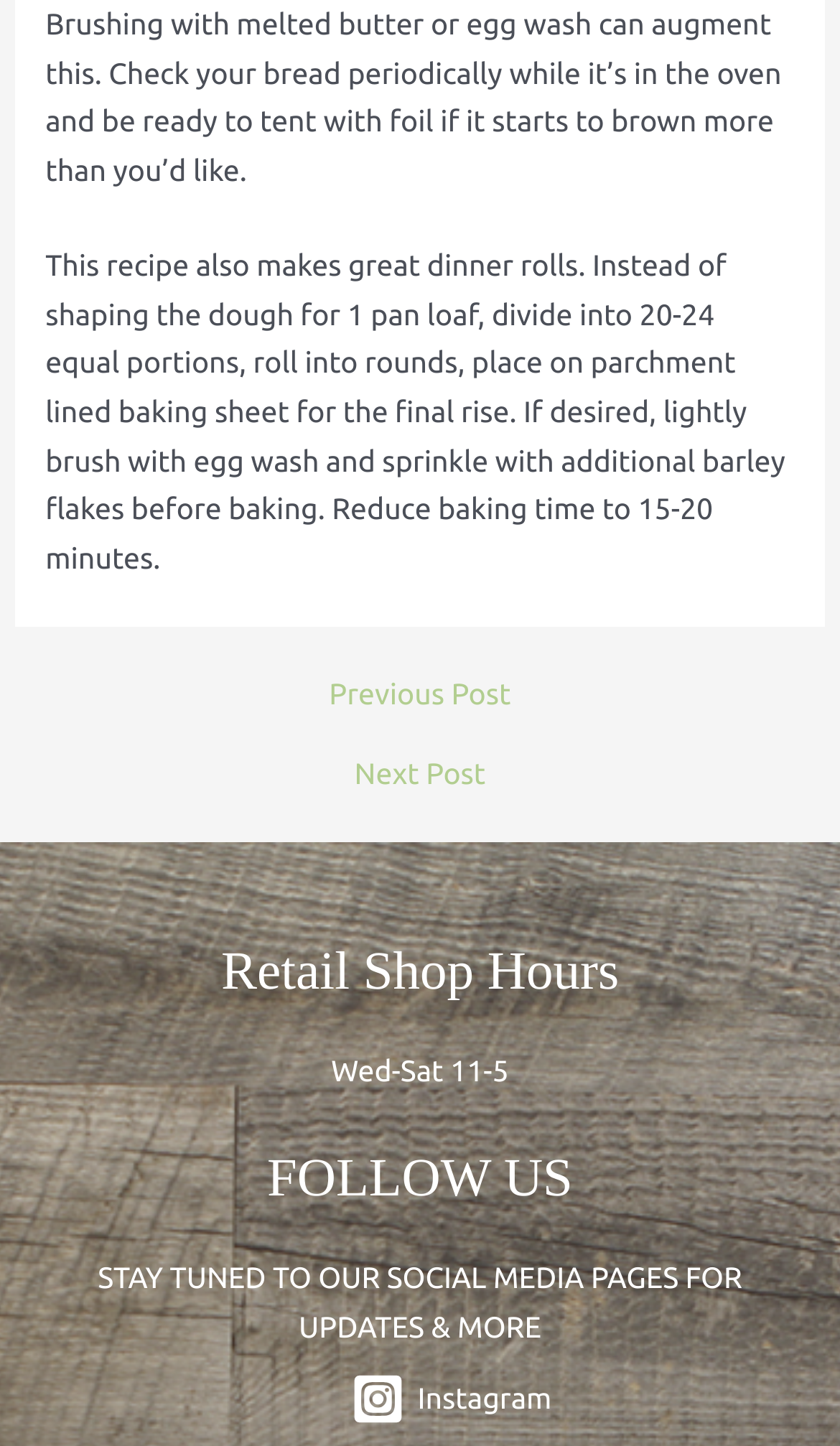How many social media platforms are mentioned?
Kindly give a detailed and elaborate answer to the question.

The link element 'Instagram' is the only social media platform mentioned on the webpage, suggesting that only one platform is mentioned.